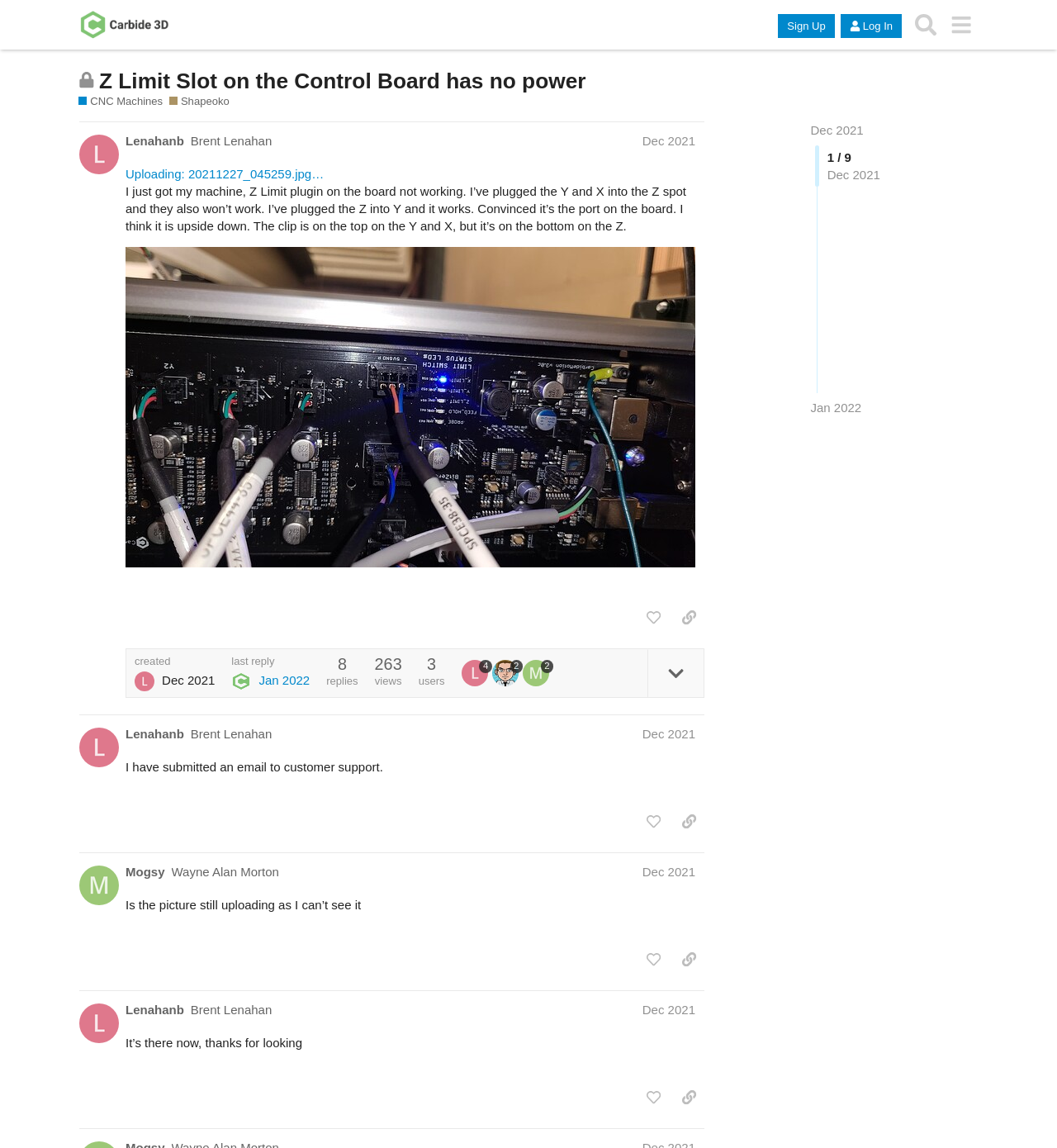Answer the question with a brief word or phrase:
Who is the author of the first post?

Lenahanb